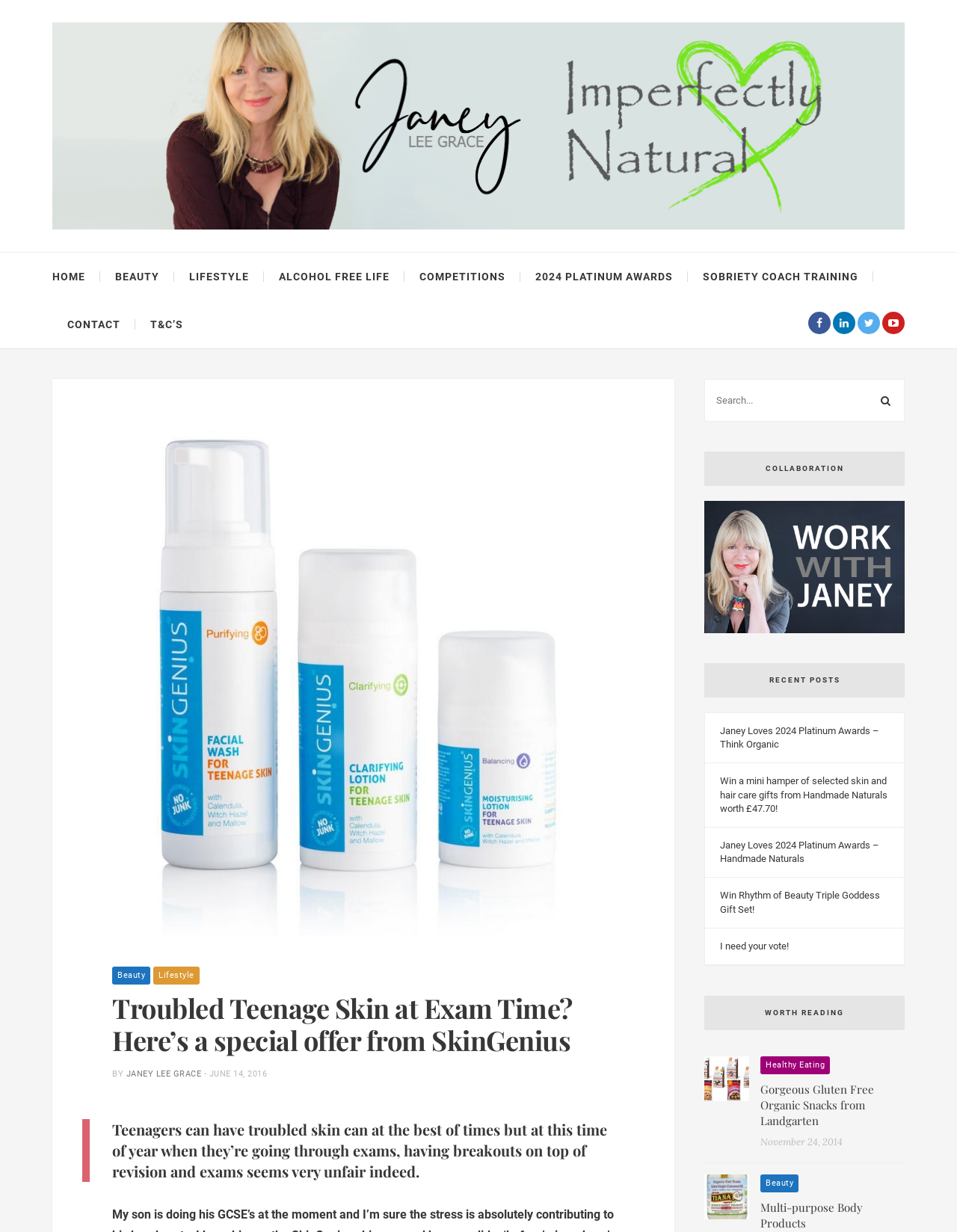Using the provided element description: "Healthy Eating", identify the bounding box coordinates. The coordinates should be four floats between 0 and 1 in the order [left, top, right, bottom].

[0.795, 0.857, 0.867, 0.872]